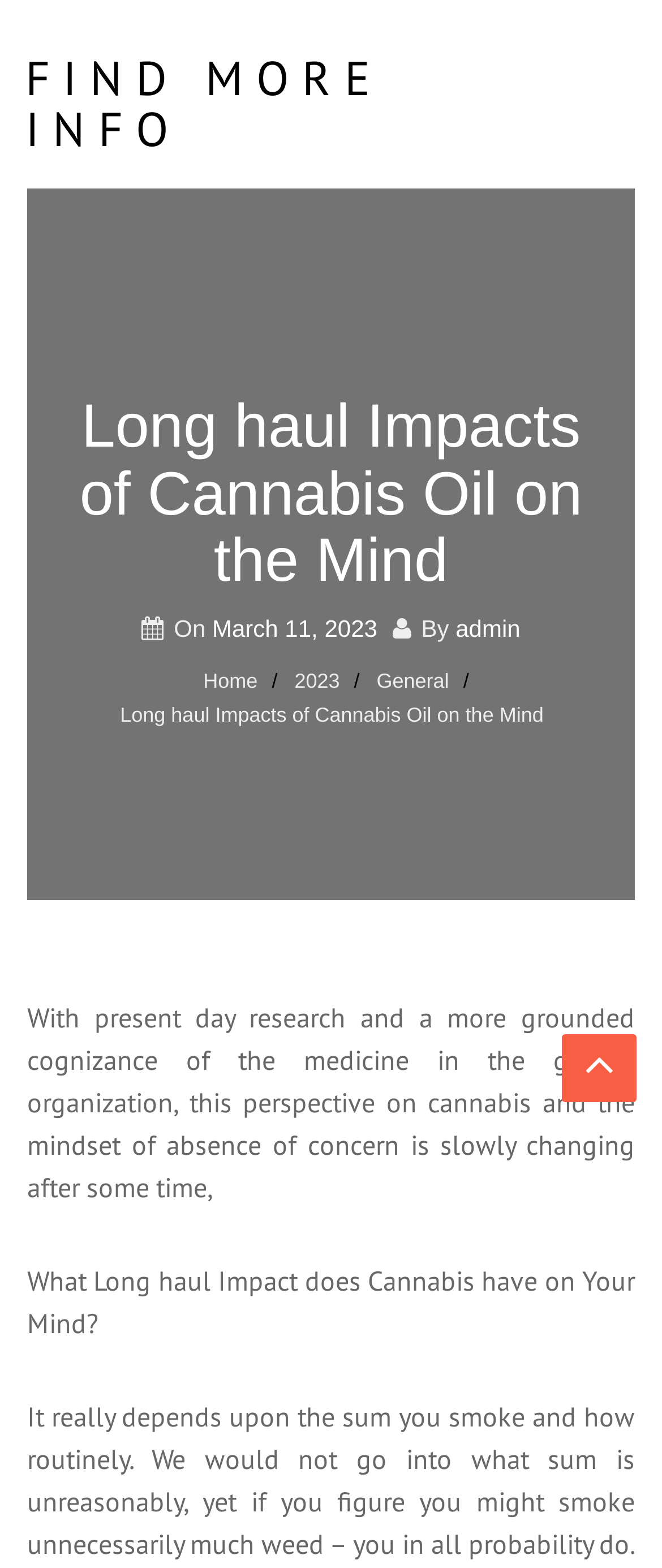Identify the bounding box for the element characterized by the following description: "Home".

[0.307, 0.426, 0.389, 0.442]